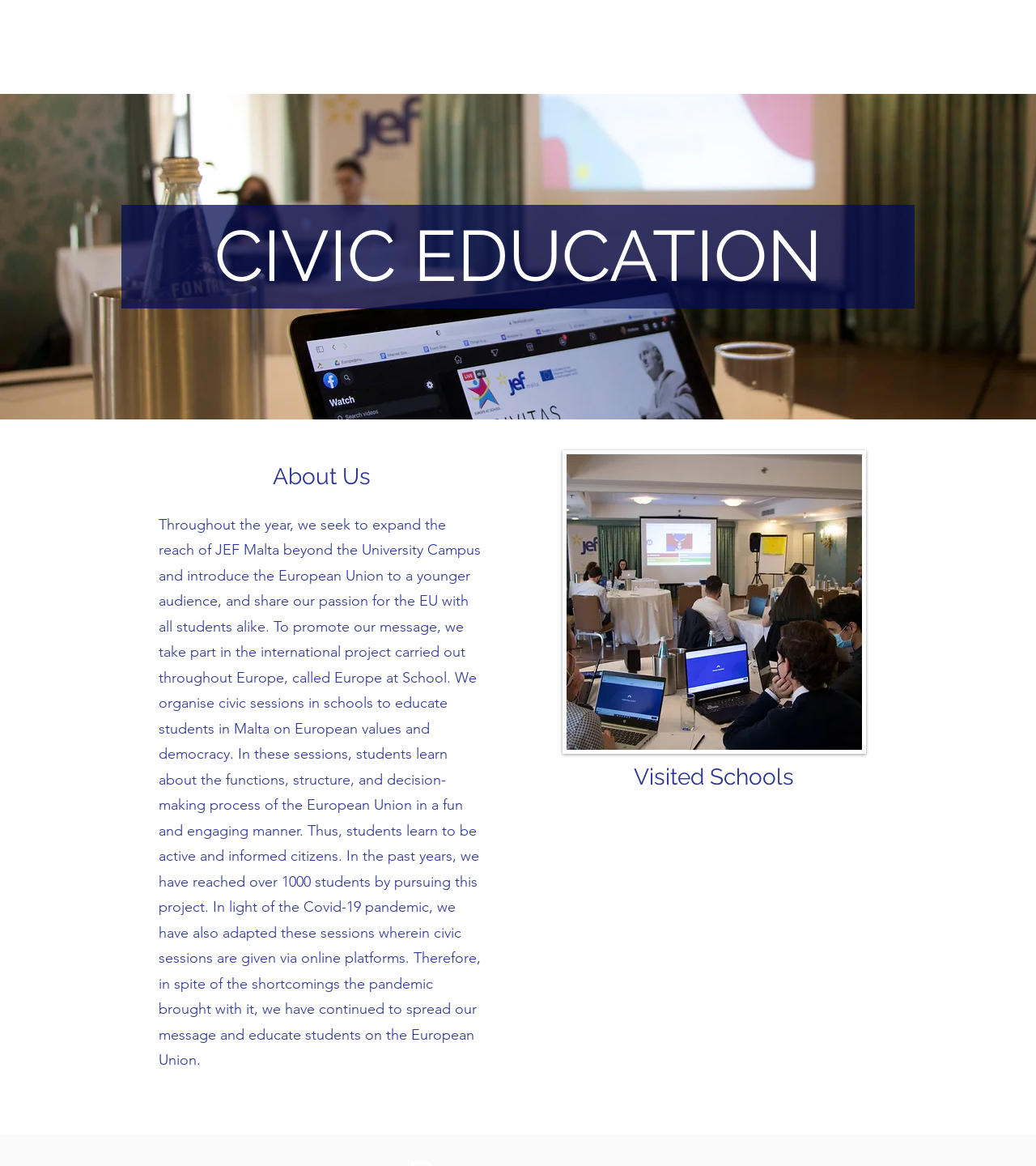Show the bounding box coordinates of the element that should be clicked to complete the task: "Read about Civic Education".

[0.117, 0.183, 0.883, 0.257]